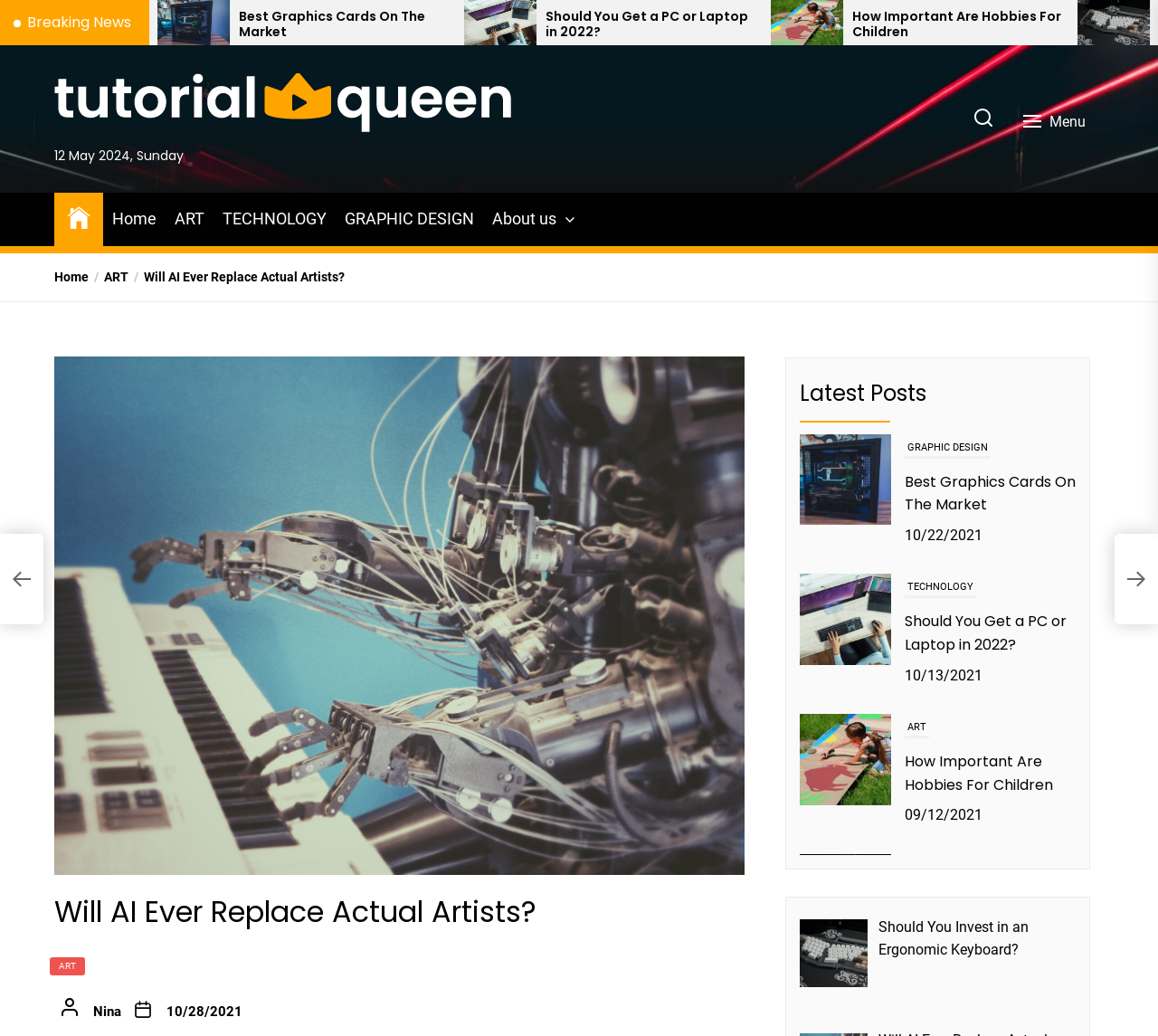What is the category of the article 'Should You Get a PC or Laptop in 2022?'?
Kindly offer a detailed explanation using the data available in the image.

By analyzing the webpage structure, I found that the article 'Should You Get a PC or Laptop in 2022?' is categorized under 'TECHNOLOGY' as indicated by the link 'TECHNOLOGY' next to the article title.